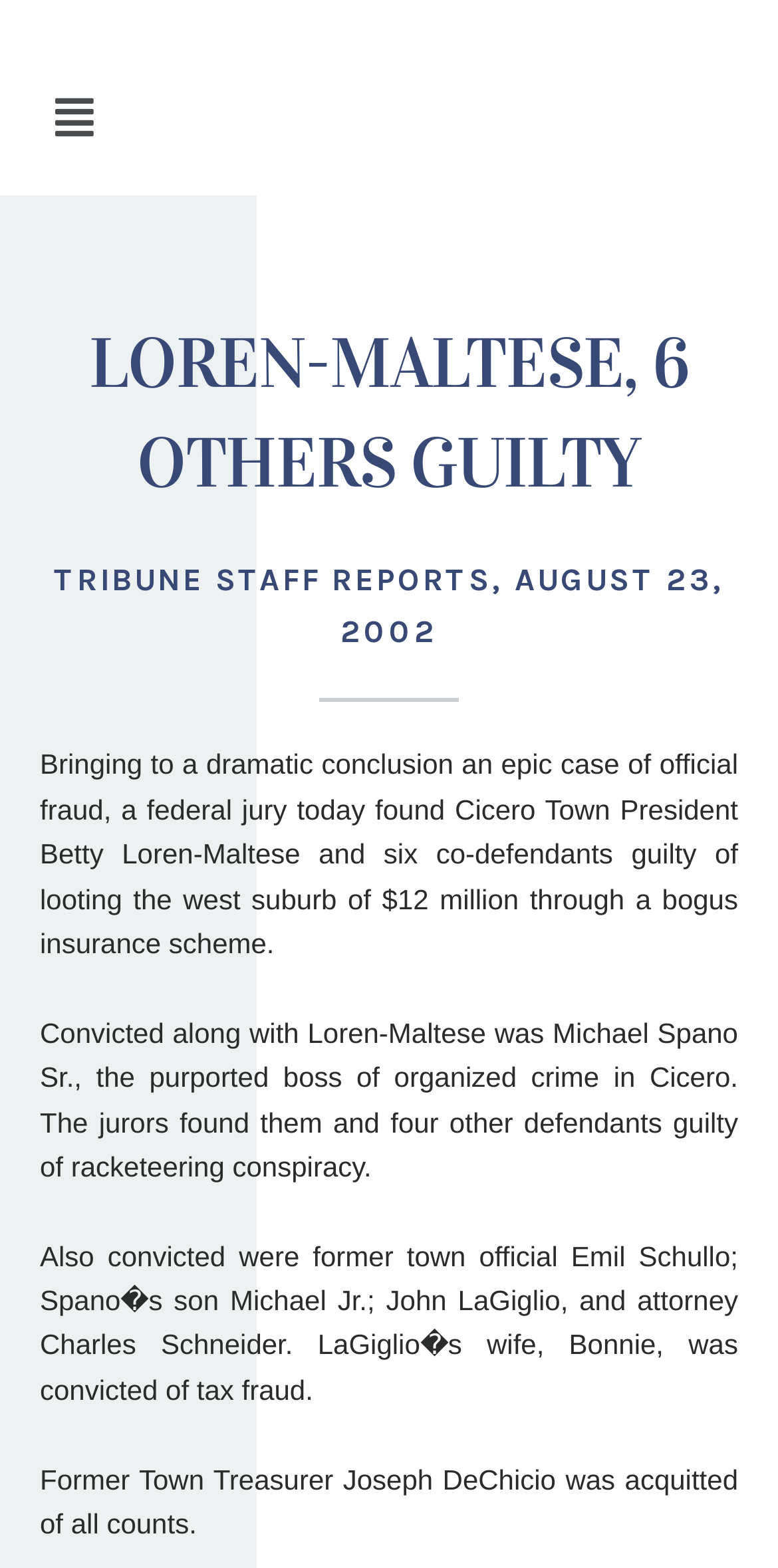Answer the following query with a single word or phrase:
What was John LaGiglio's wife convicted of?

tax fraud